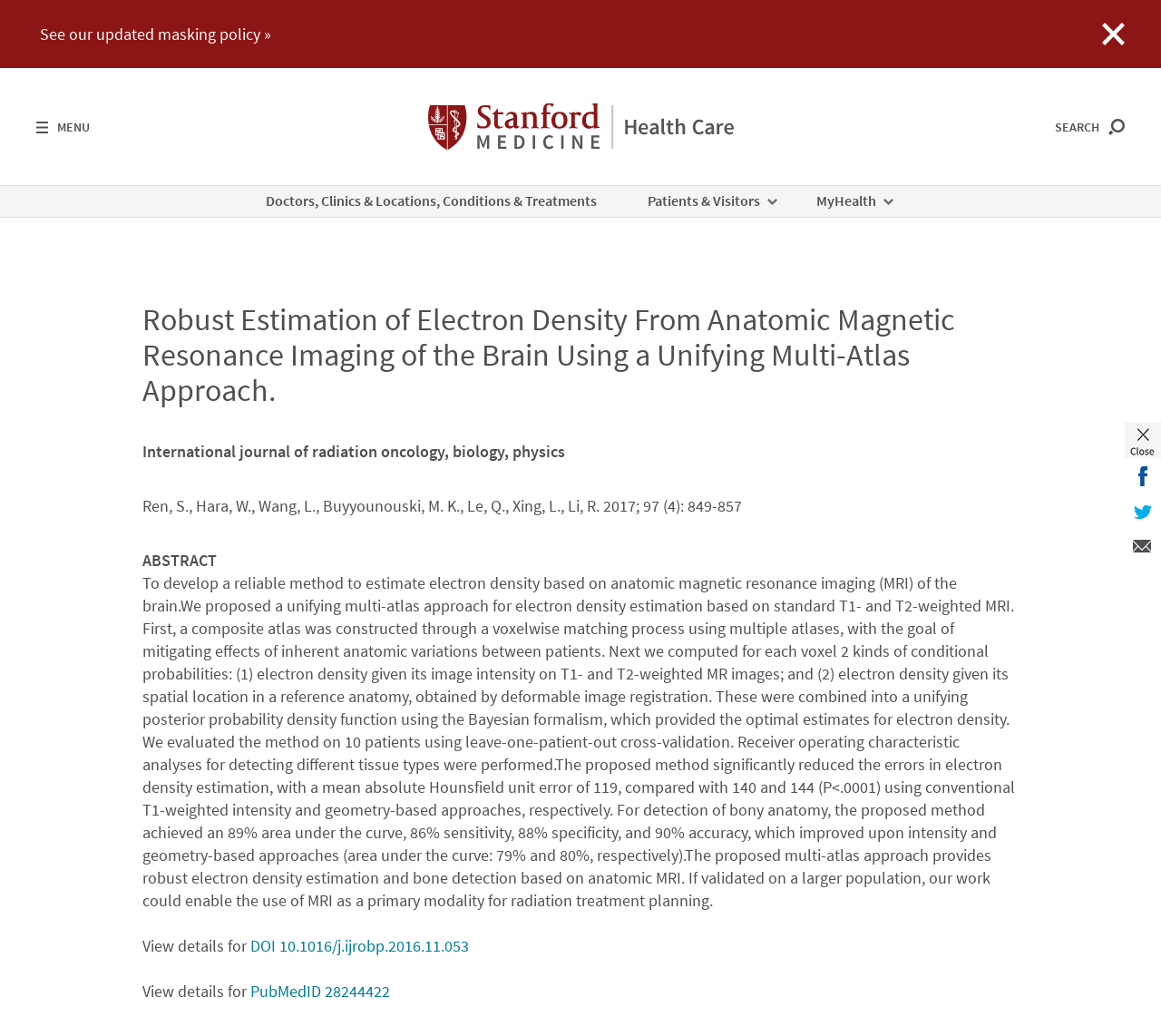Find the bounding box coordinates for the area that should be clicked to accomplish the instruction: "Share the research paper on Facebook".

[0.969, 0.442, 1.0, 0.477]